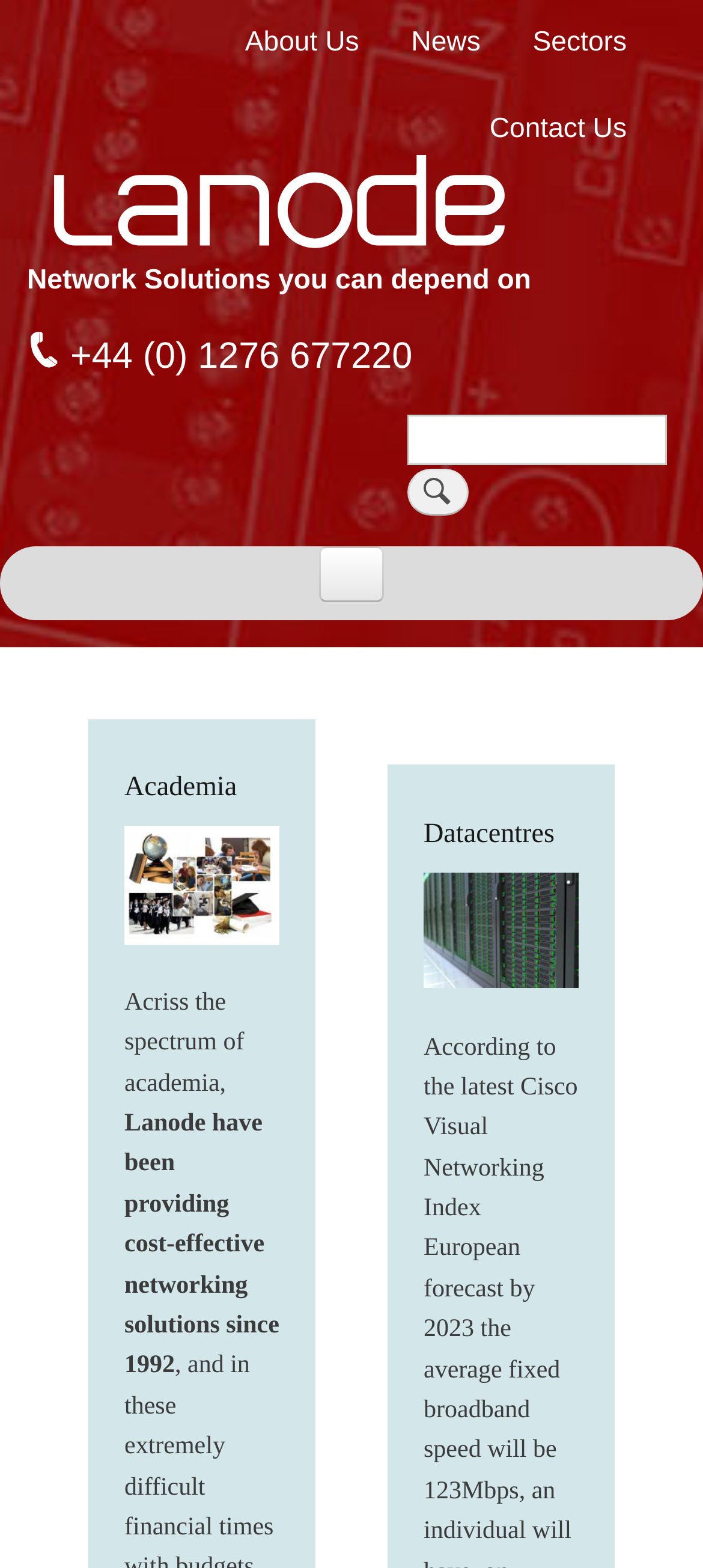Please identify the bounding box coordinates of the element that needs to be clicked to perform the following instruction: "Search for something".

[0.579, 0.264, 0.949, 0.296]